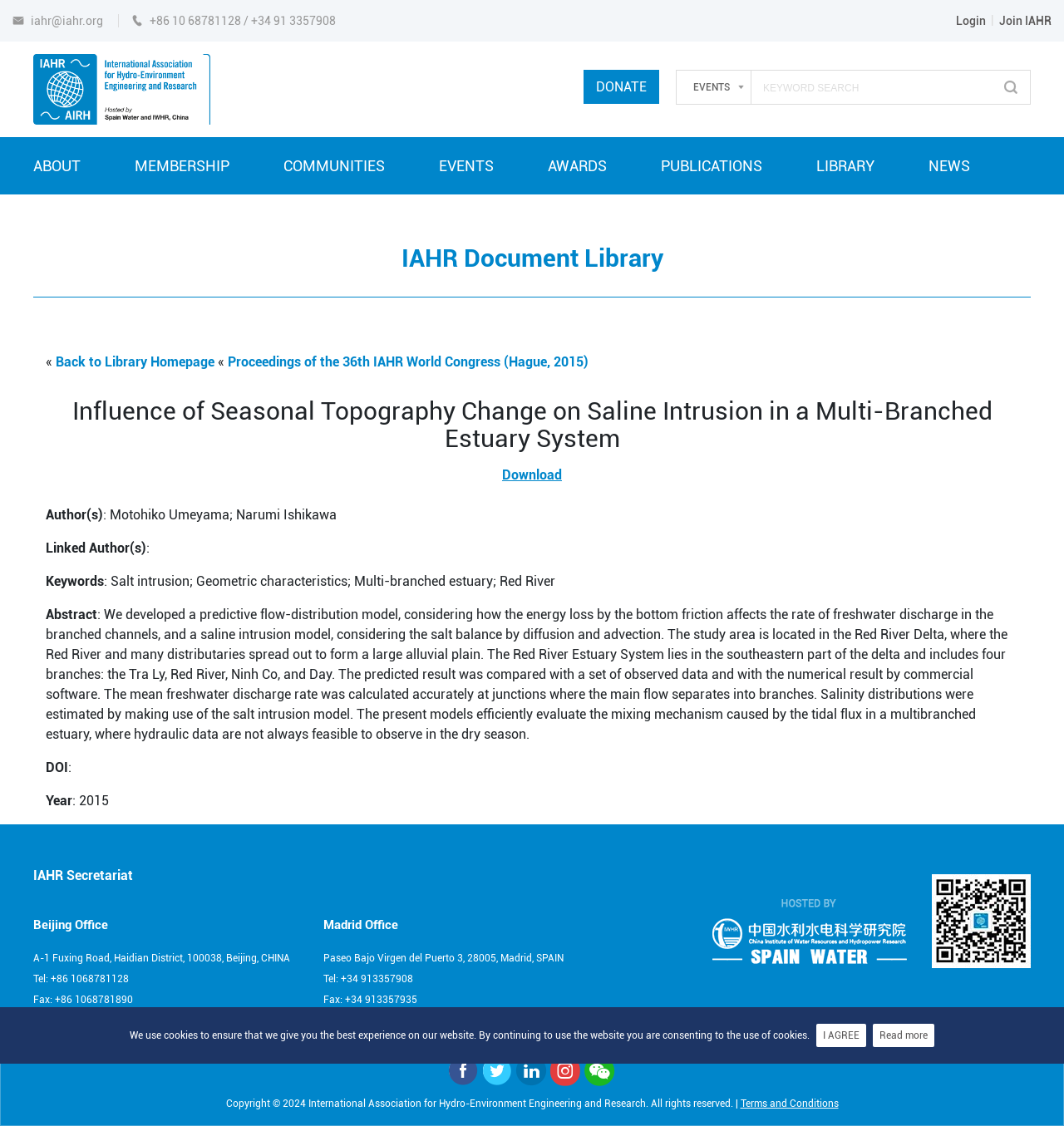Based on the visual content of the image, answer the question thoroughly: What is the topic of the document?

I found the answer by looking at the heading element 'Influence of Seasonal Topography Change on Saline Intrusion in a Multi-Branched Estuary System' which is the title of the document.